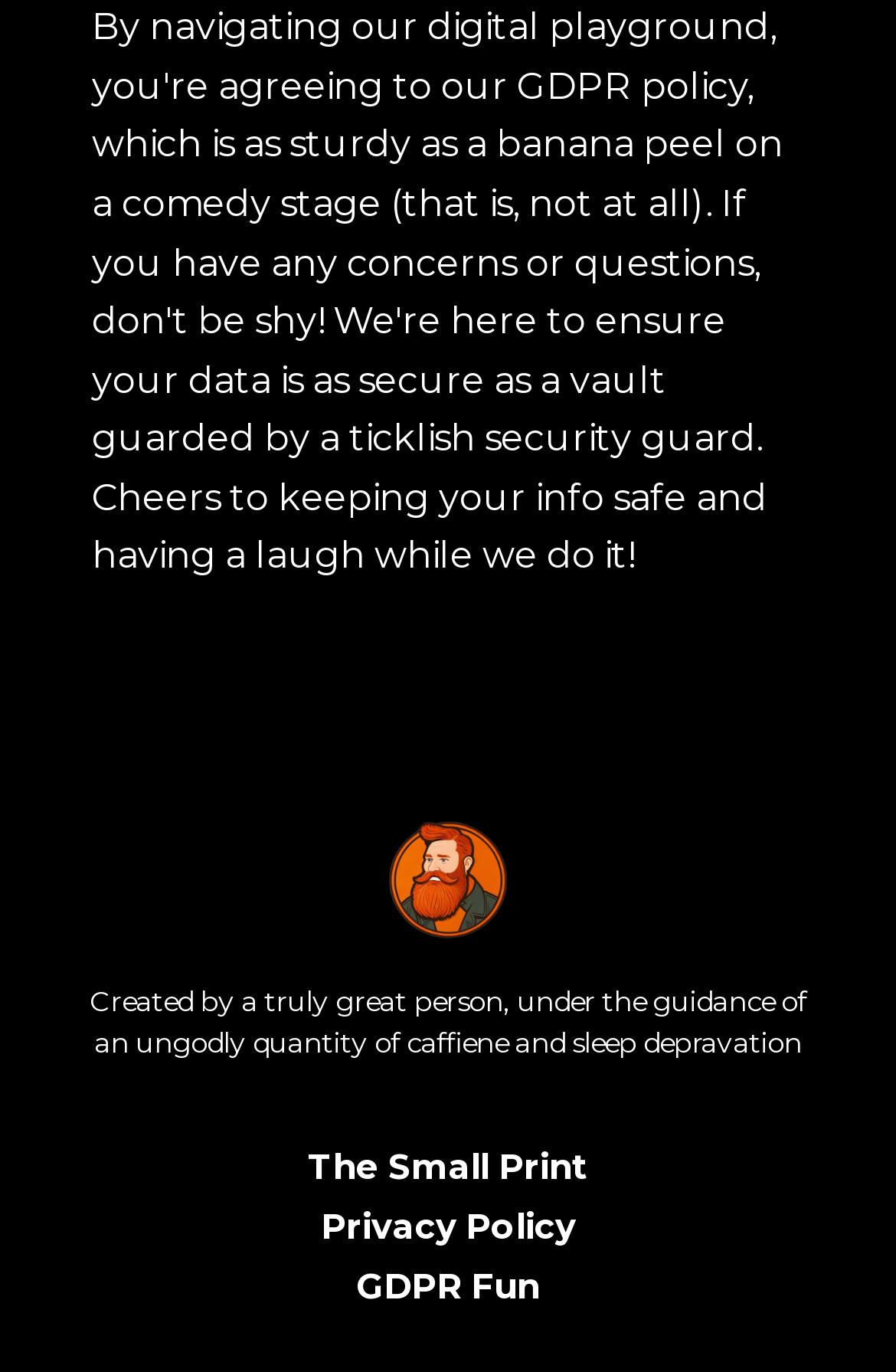Determine the bounding box coordinates for the UI element matching this description: "Privacy Policy".

[0.358, 0.88, 0.642, 0.923]